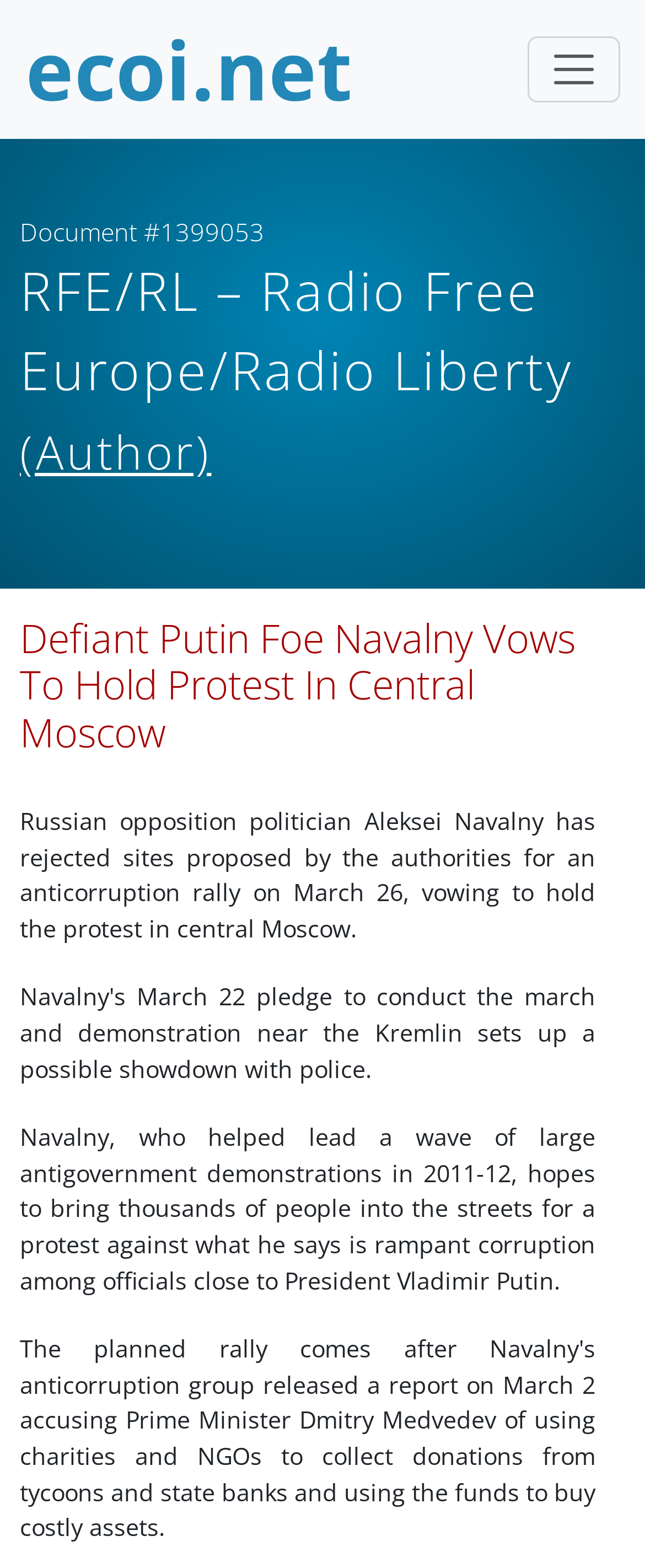Find the bounding box coordinates for the UI element whose description is: "title="Go to ecoi.net homepage"". The coordinates should be four float numbers between 0 and 1, in the format [left, top, right, bottom].

[0.038, 0.016, 0.551, 0.073]